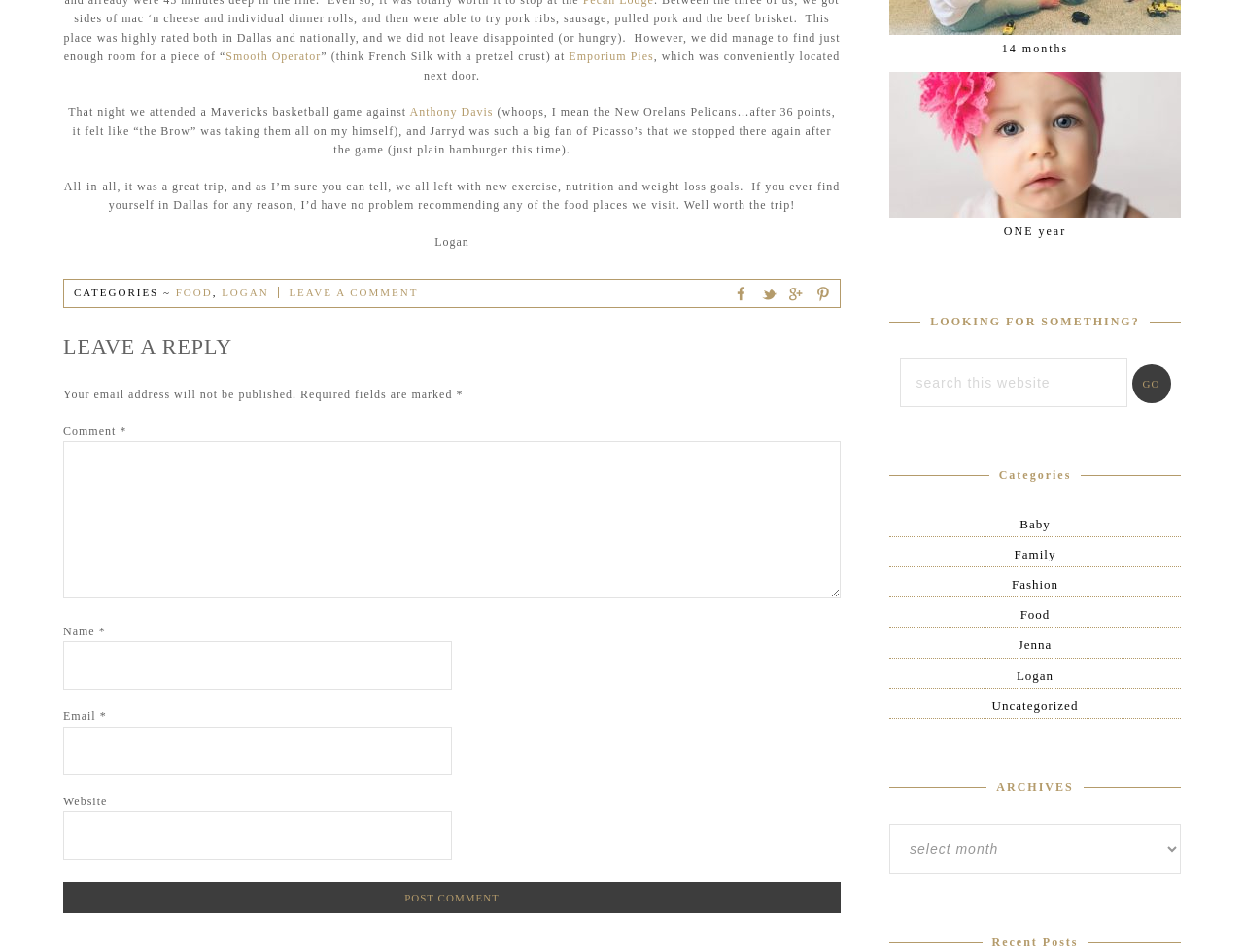Analyze the image and provide a detailed answer to the question: What is the category of the blog post?

The answer can be found in the footer section of the webpage, where it mentions 'FOOD' as one of the categories, and the blog post is related to food.